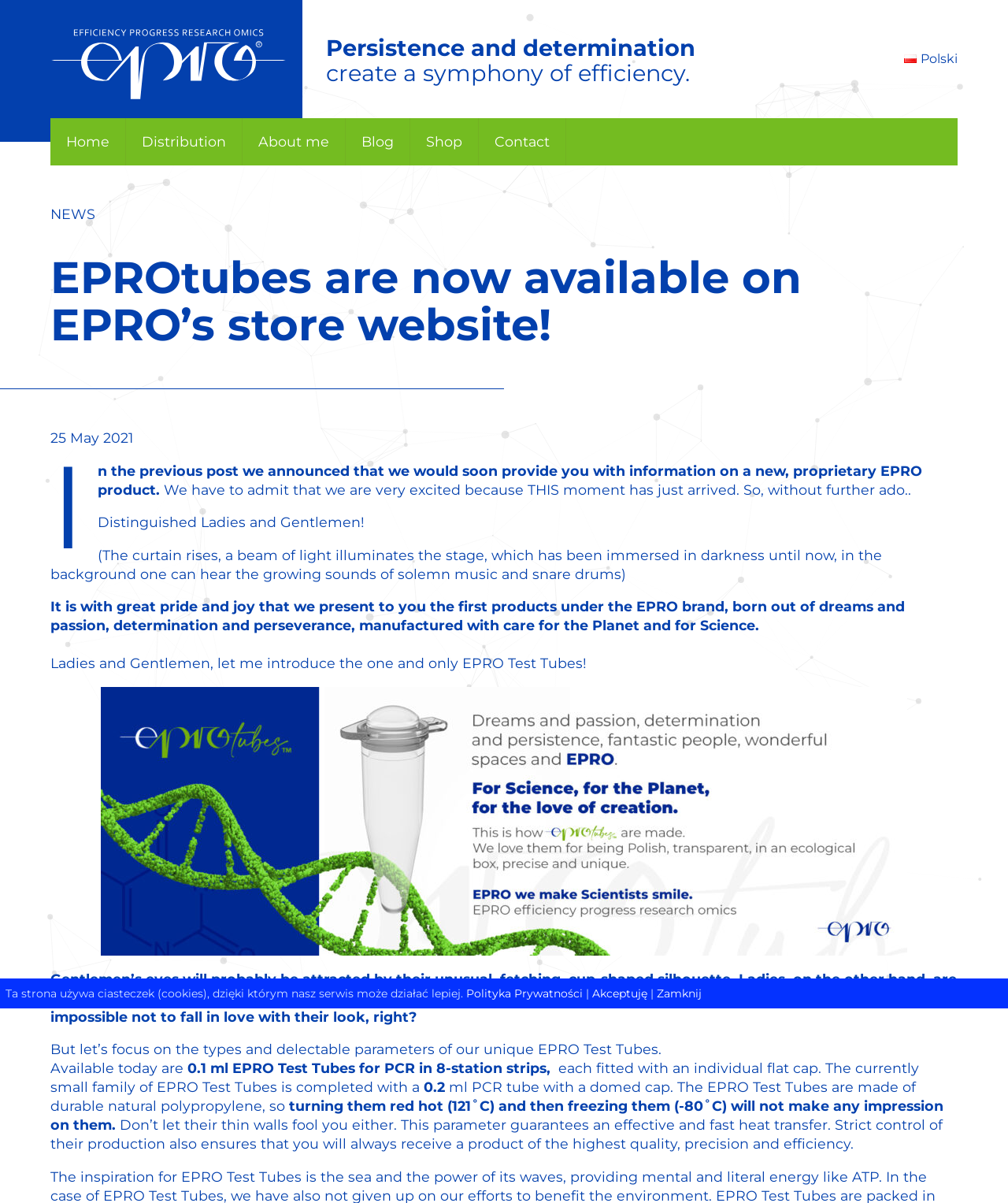Please specify the bounding box coordinates of the element that should be clicked to execute the given instruction: 'Click the 'EPROSCIENCE' link'. Ensure the coordinates are four float numbers between 0 and 1, expressed as [left, top, right, bottom].

[0.05, 0.073, 0.284, 0.086]